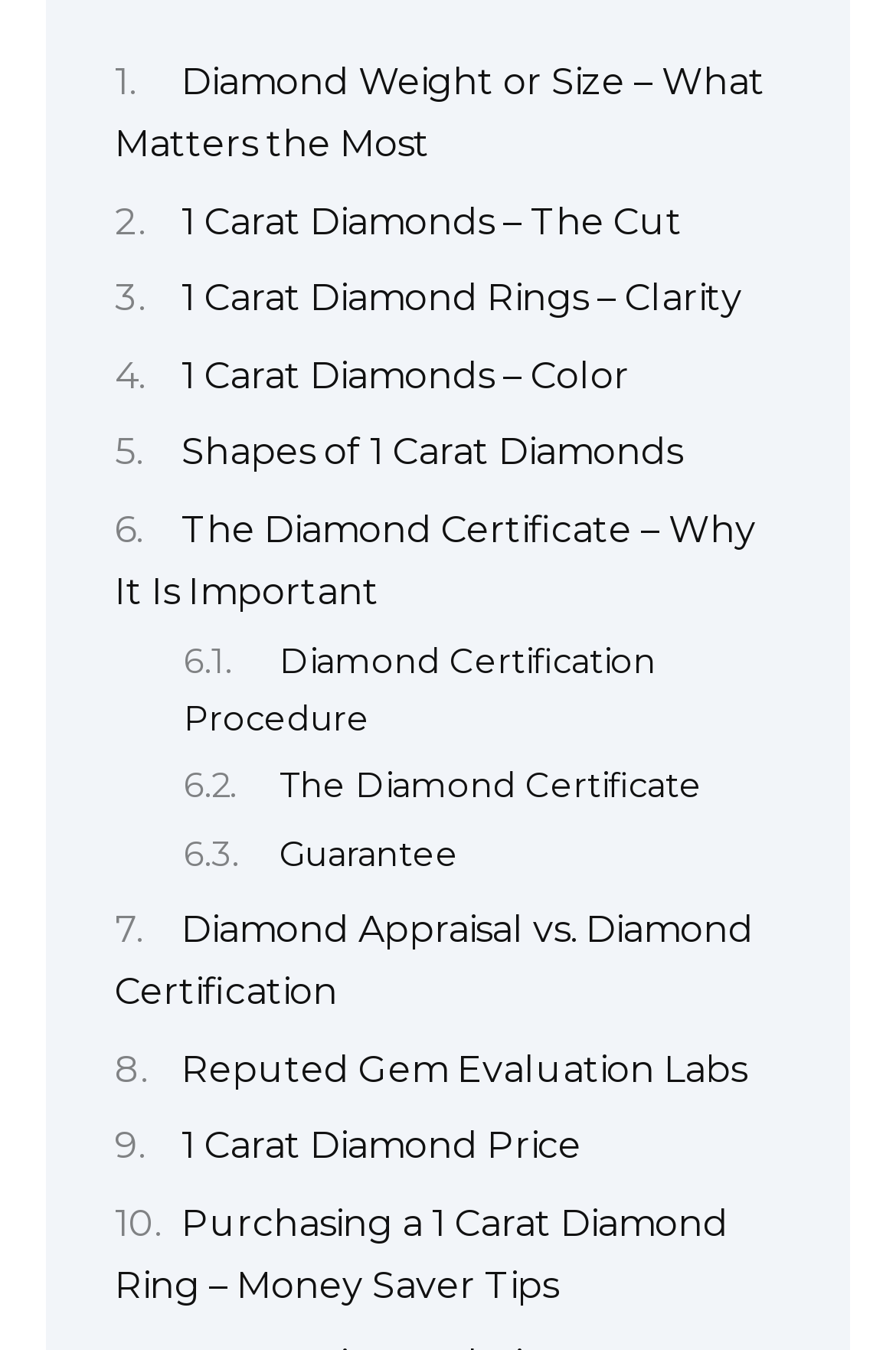Extract the bounding box of the UI element described as: "Reputed Gem Evaluation Labs".

[0.203, 0.776, 0.833, 0.808]